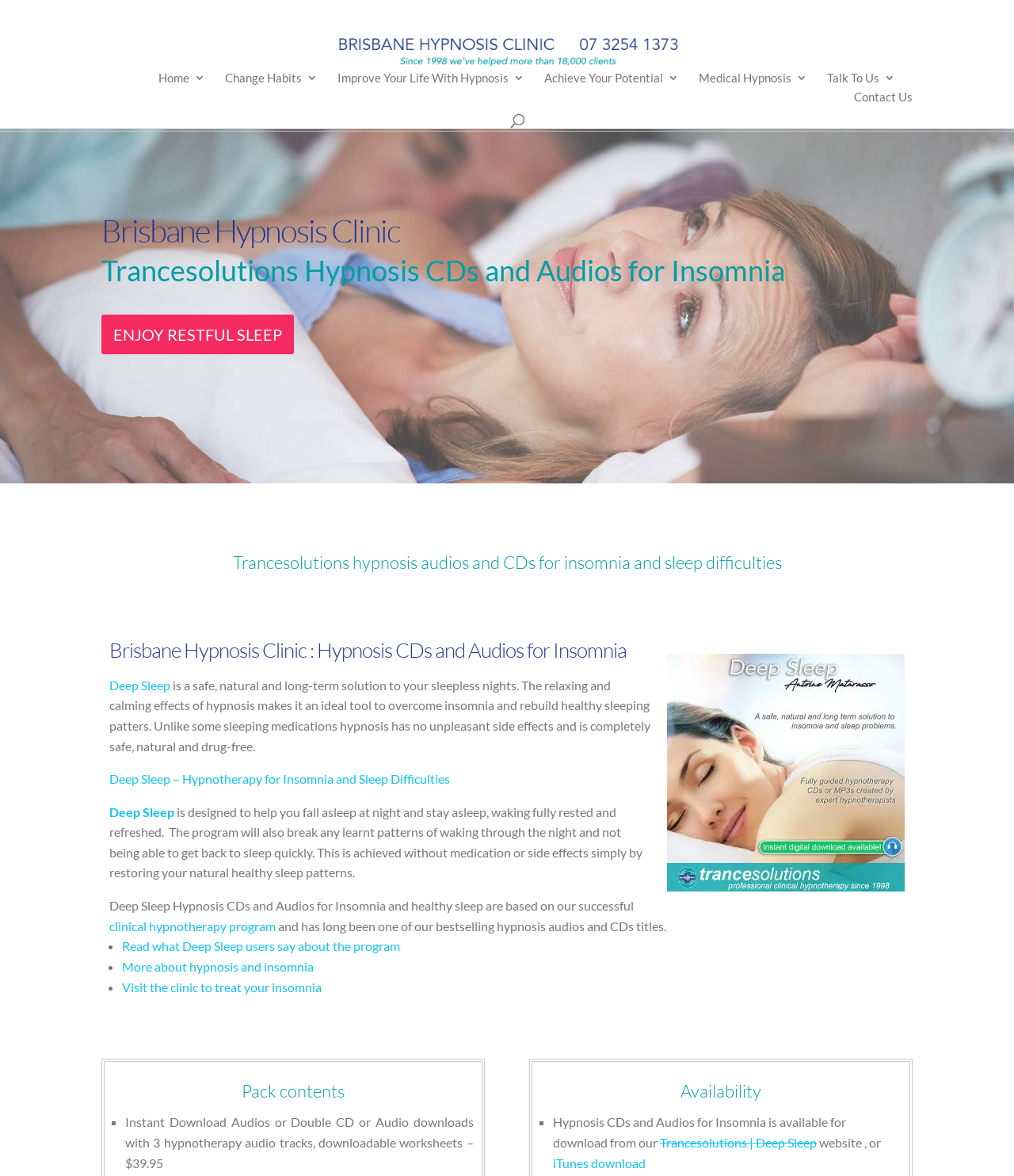What is the price of the Deep Sleep hypnosis CDs and audios?
Provide a detailed and extensive answer to the question.

I found the answer by looking at the section 'Pack contents', where it says 'Instant Download Audios or Double CD or Audio downloads with 3 hypnotherapy audio tracks, downloadable worksheets – $39.95'. This indicates that the price of the Deep Sleep hypnosis CDs and audios is $39.95.